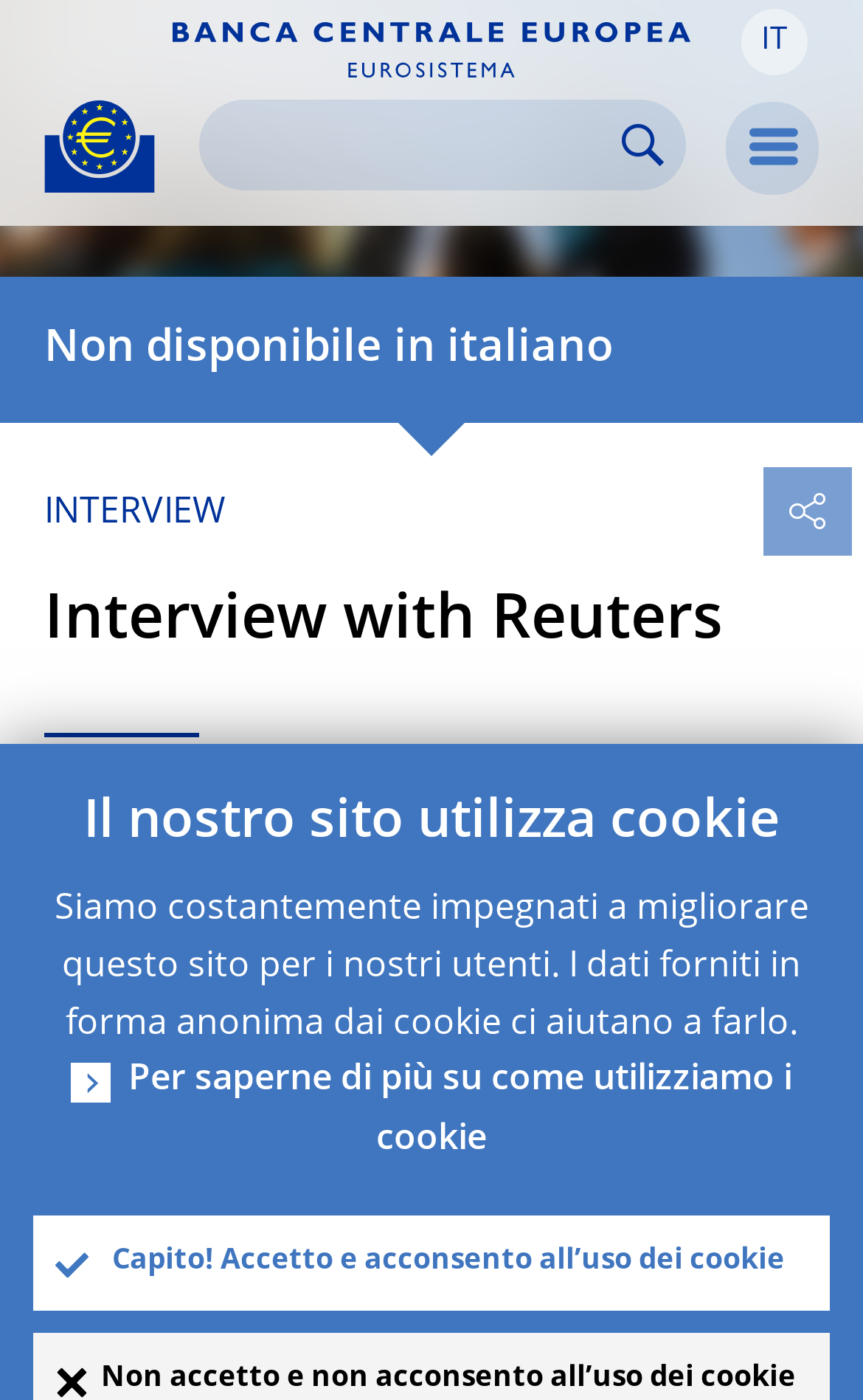Use the information in the screenshot to answer the question comprehensively: What is the purpose of the search box?

I determined the purpose of the search box by looking at the textbox element with the placeholder text 'Search', which suggests that it is a search function.